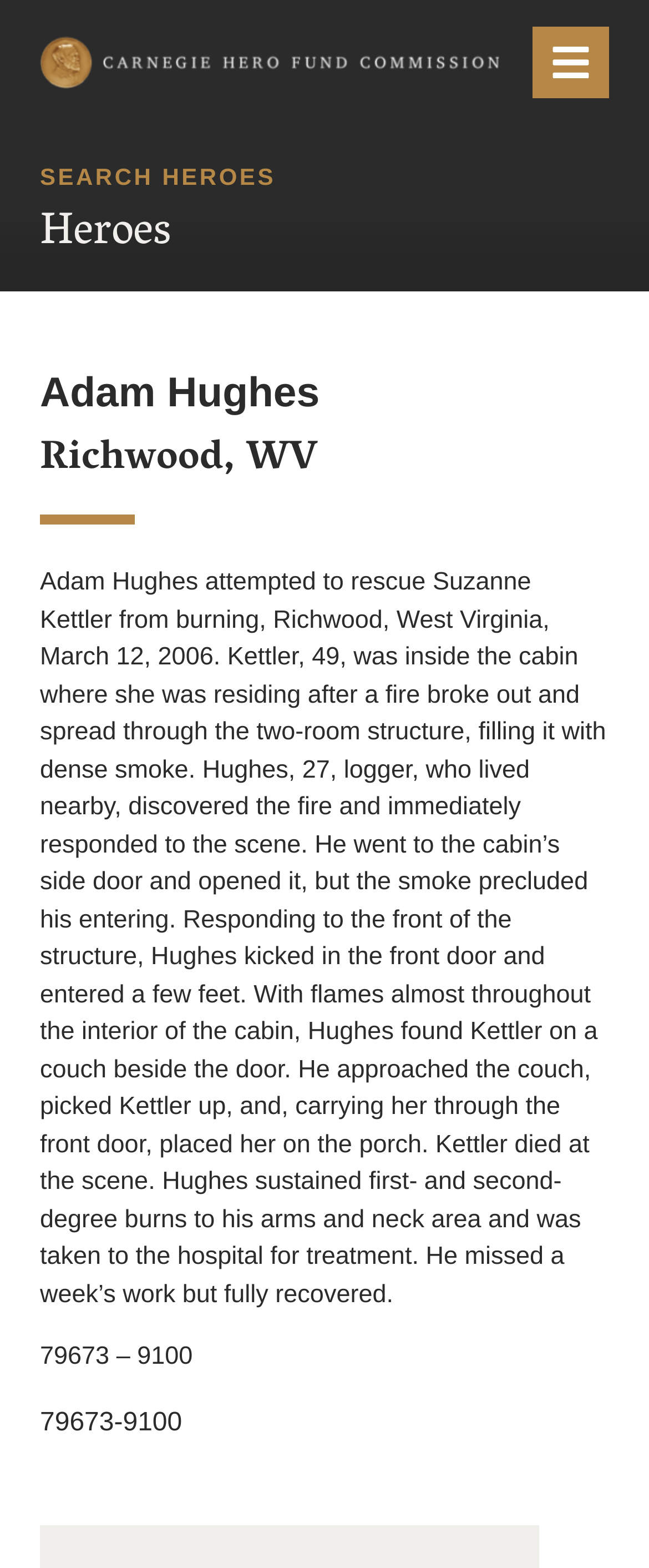What were Adam Hughes' injuries?
Provide a short answer using one word or a brief phrase based on the image.

First- and second-degree burns